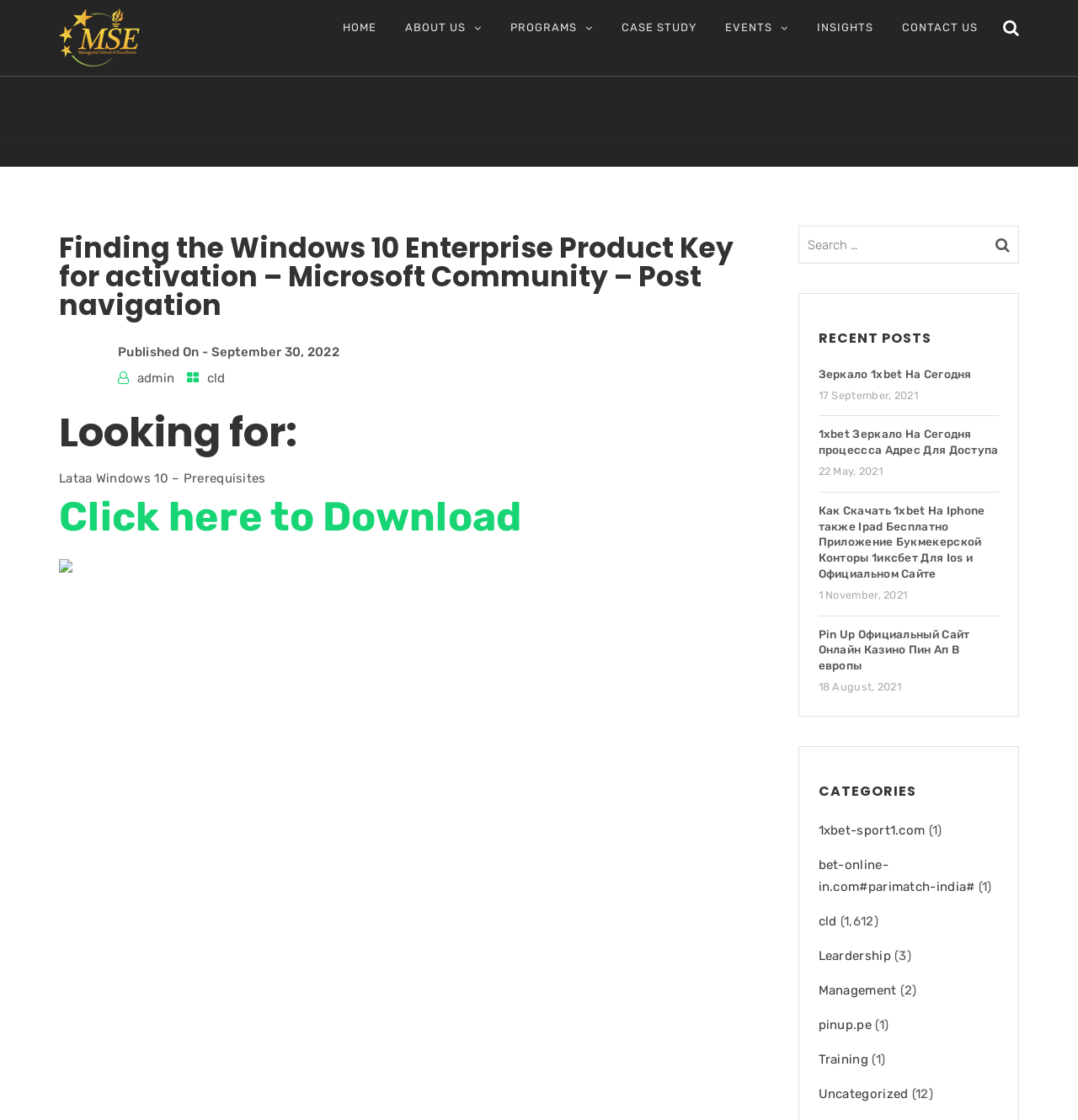Identify the bounding box coordinates of the element that should be clicked to fulfill this task: "Search for something". The coordinates should be provided as four float numbers between 0 and 1, i.e., [left, top, right, bottom].

[0.74, 0.202, 0.945, 0.235]